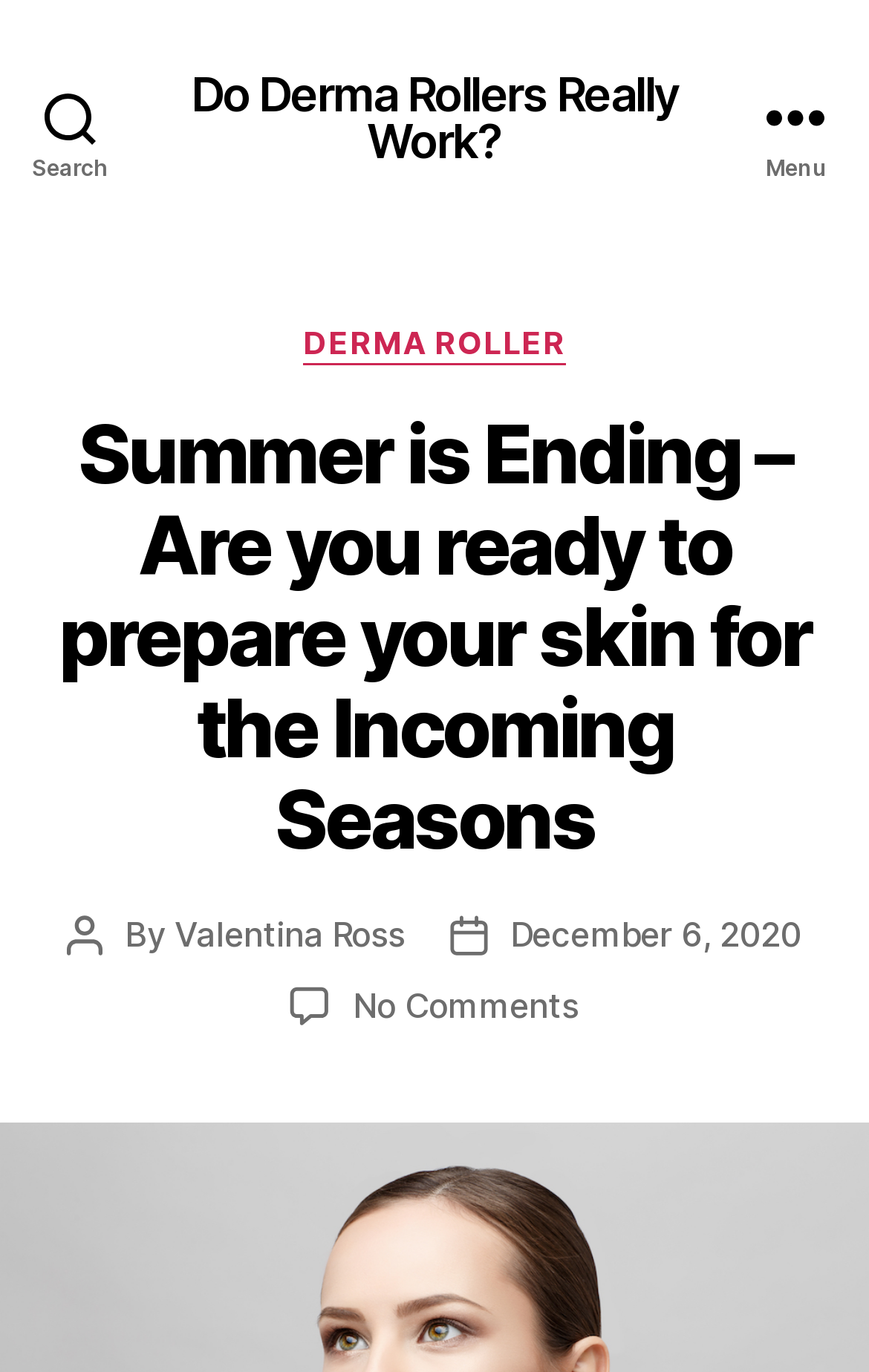Can you give a detailed response to the following question using the information from the image? When was the article published?

The publication date of the article is mentioned in the text 'December 6, 2020' which is located below the main heading of the webpage.